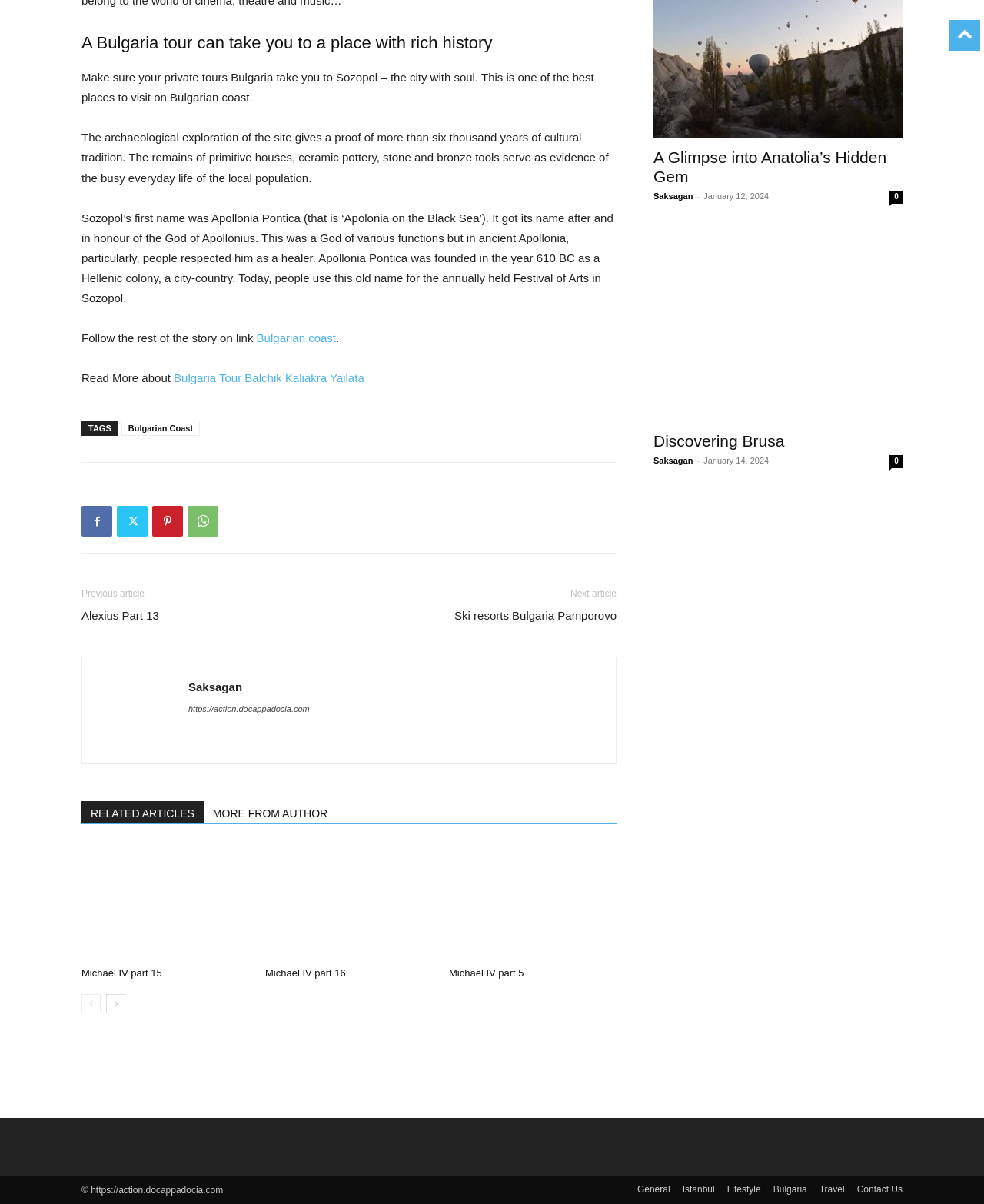What is the name of the city with soul?
Please provide a single word or phrase based on the screenshot.

Sozopol